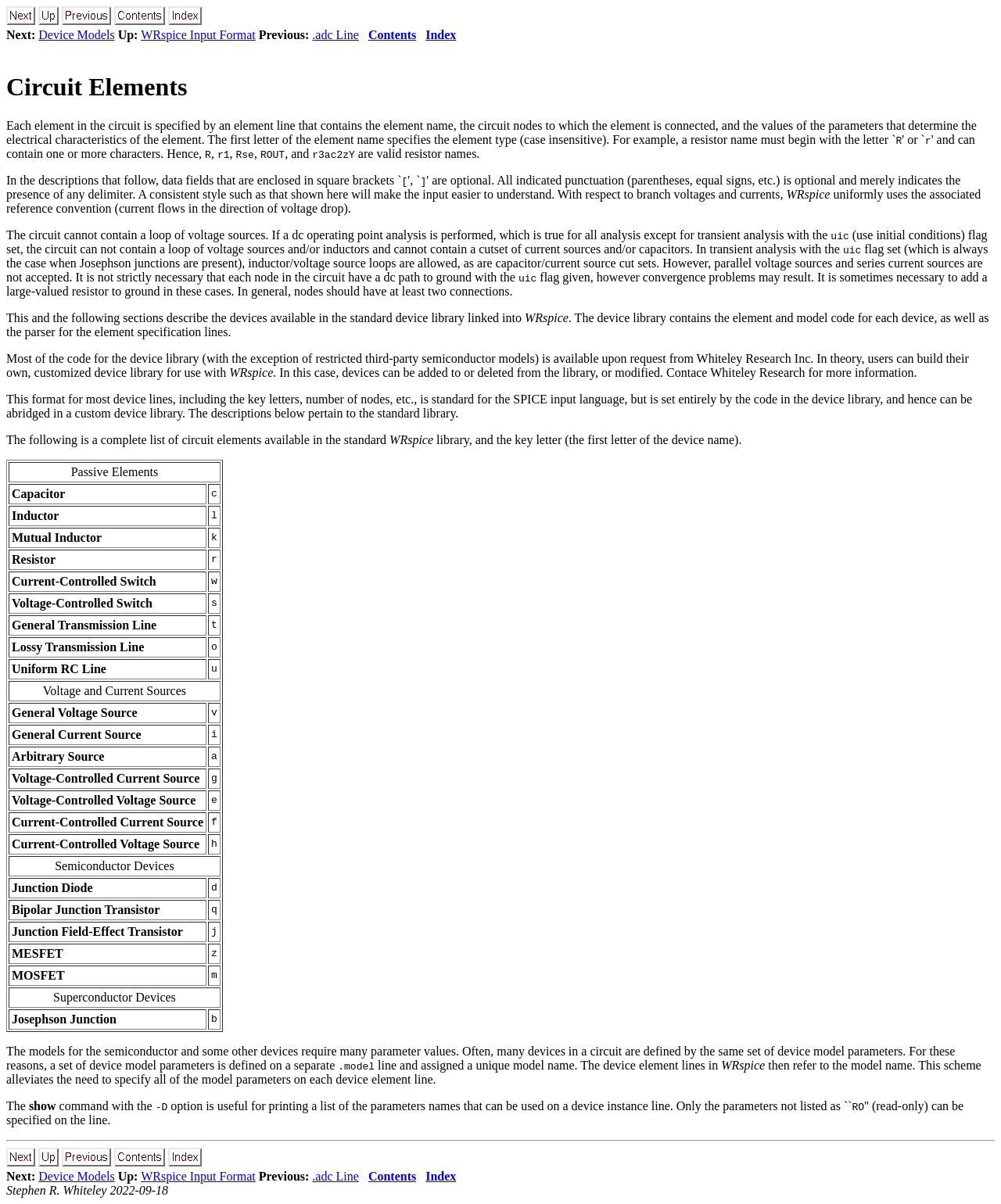Please provide a comprehensive answer to the question below using the information from the image: Can a circuit contain a loop of voltage sources and inductors in transient analysis?

According to the webpage, in transient analysis with the 'uic' flag set, inductor/voltage source loops are allowed, as are capacitor/current source cut sets.